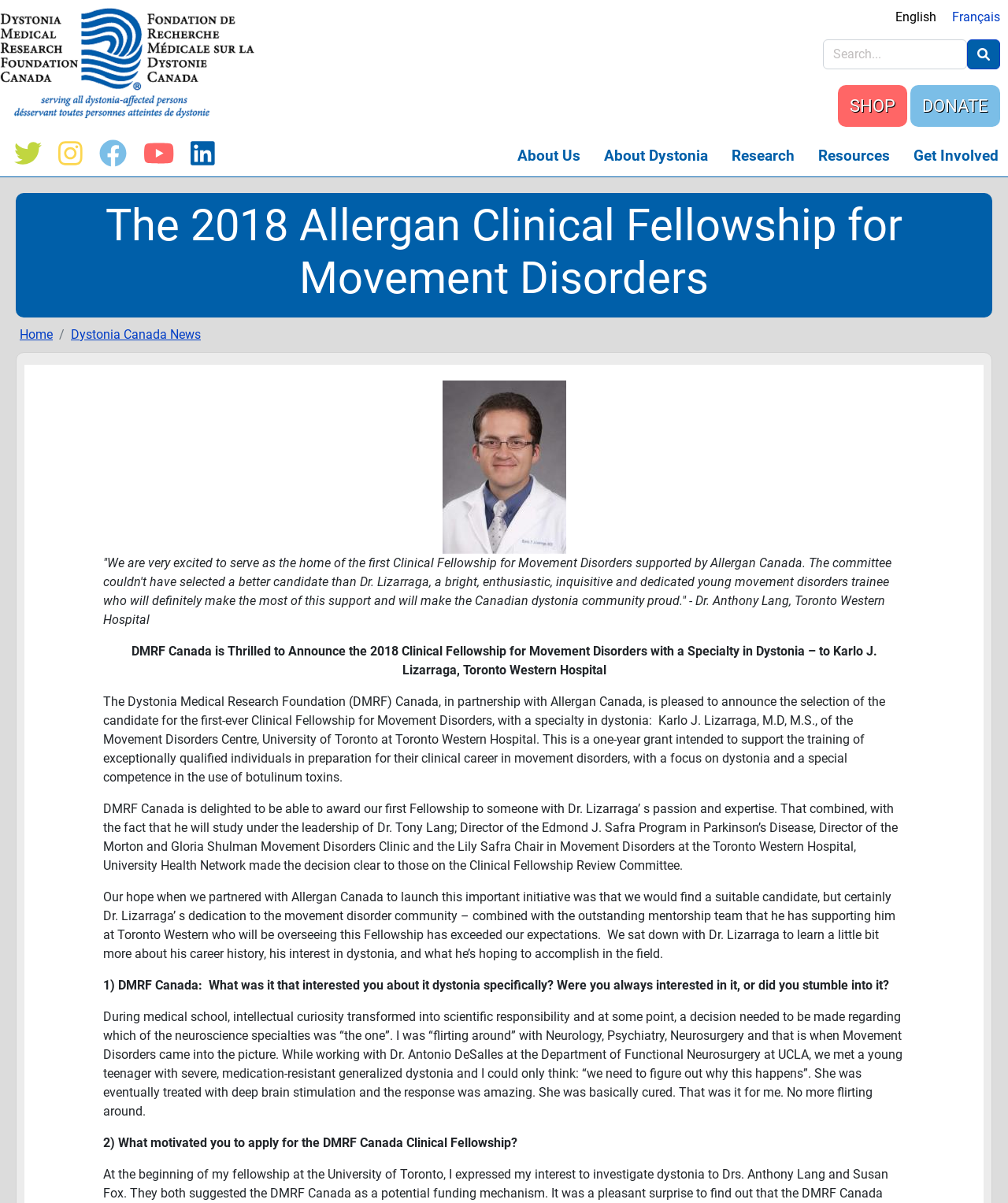Find the bounding box coordinates of the element to click in order to complete this instruction: "Visit the SHOP page". The bounding box coordinates must be four float numbers between 0 and 1, denoted as [left, top, right, bottom].

[0.841, 0.078, 0.891, 0.098]